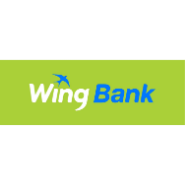What is the color of 'Wing' in the logo?
Could you please answer the question thoroughly and with as much detail as possible?

The color of 'Wing' in the logo is white because the caption mentions that the name 'Wing Bank' is depicted in a modern and friendly font, with 'Wing' in white and 'Bank' in blue.